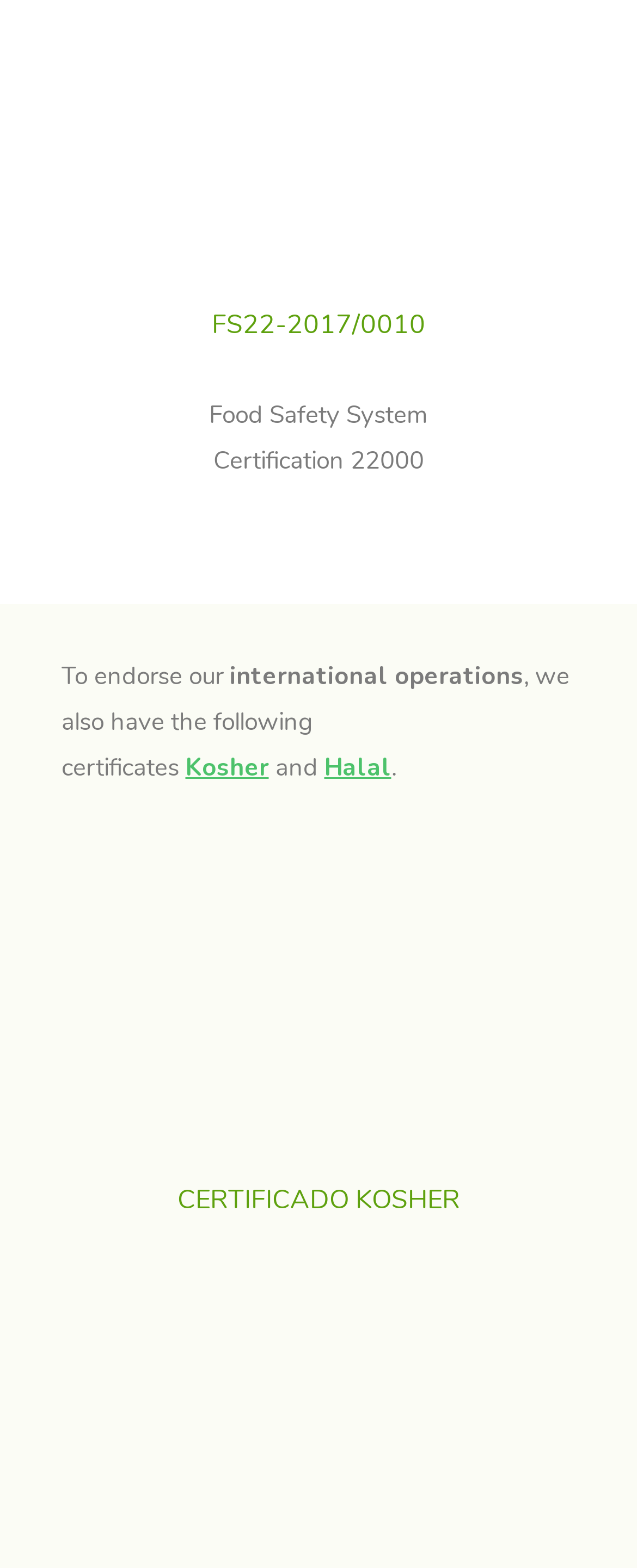Using floating point numbers between 0 and 1, provide the bounding box coordinates in the format (top-left x, top-left y, bottom-right x, bottom-right y). Locate the UI element described here: Mail

None